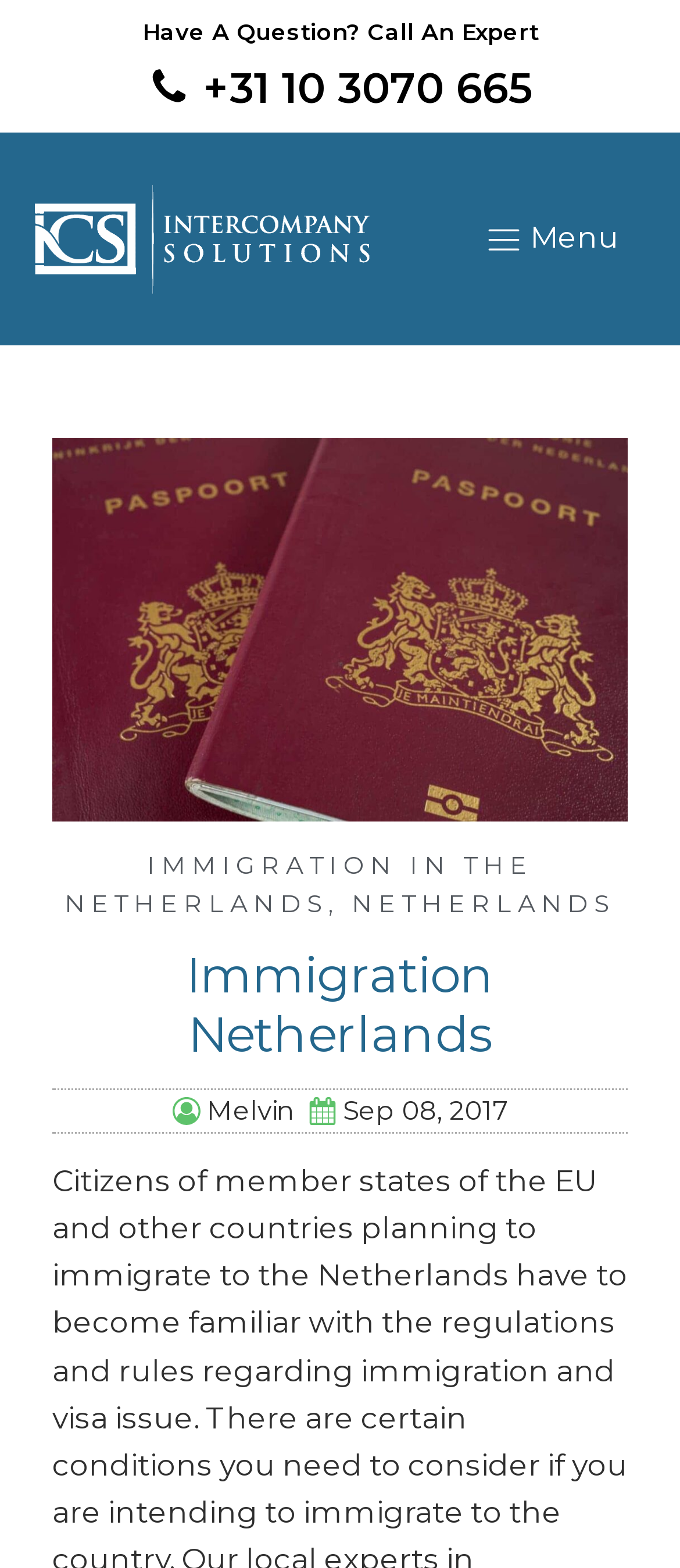Using the description: "Immigration in the Netherlands", identify the bounding box of the corresponding UI element in the screenshot.

[0.095, 0.542, 0.784, 0.587]